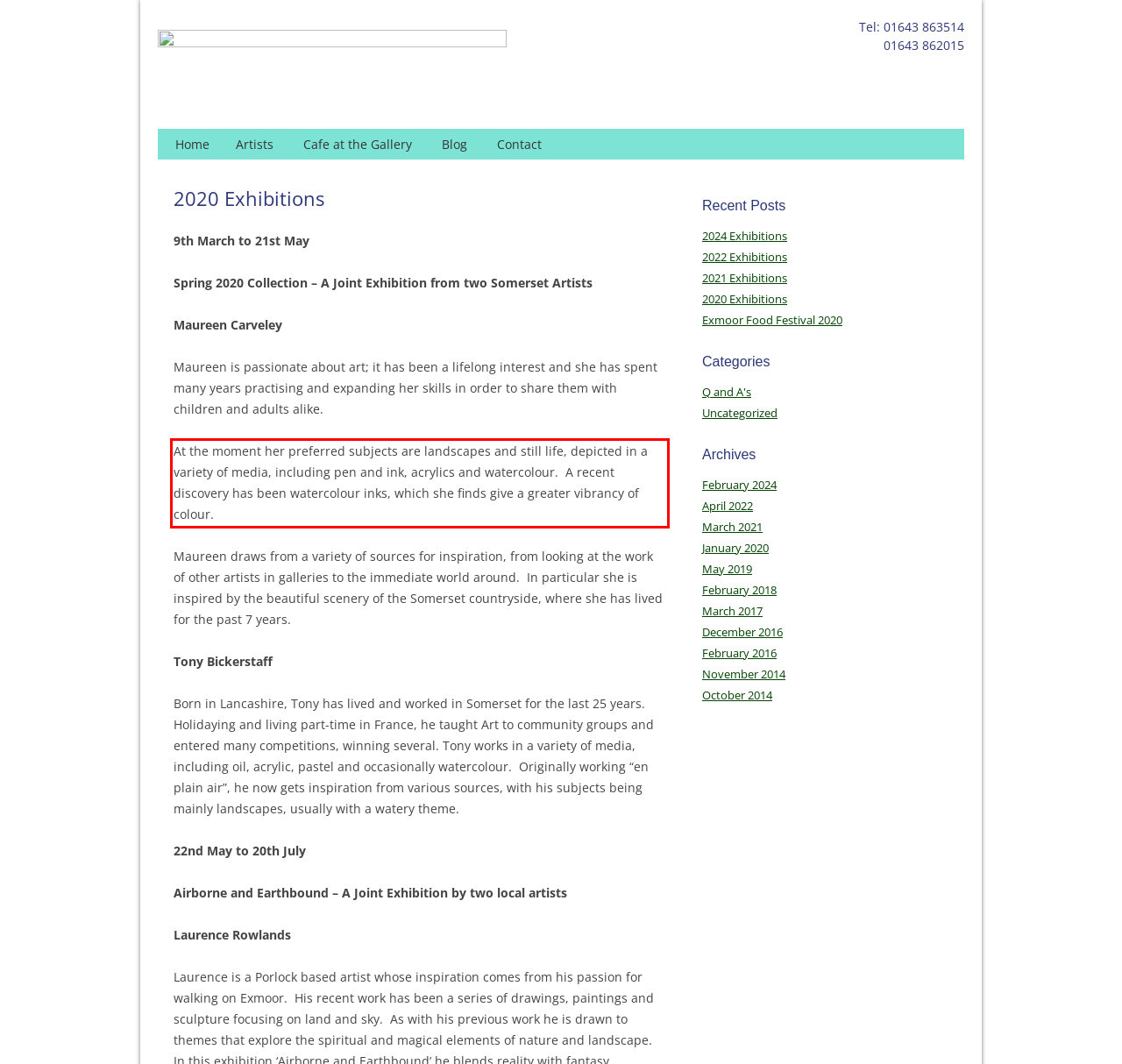Identify and transcribe the text content enclosed by the red bounding box in the given screenshot.

At the moment her preferred subjects are landscapes and still life, depicted in a variety of media, including pen and ink, acrylics and watercolour. A recent discovery has been watercolour inks, which she finds give a greater vibrancy of colour.